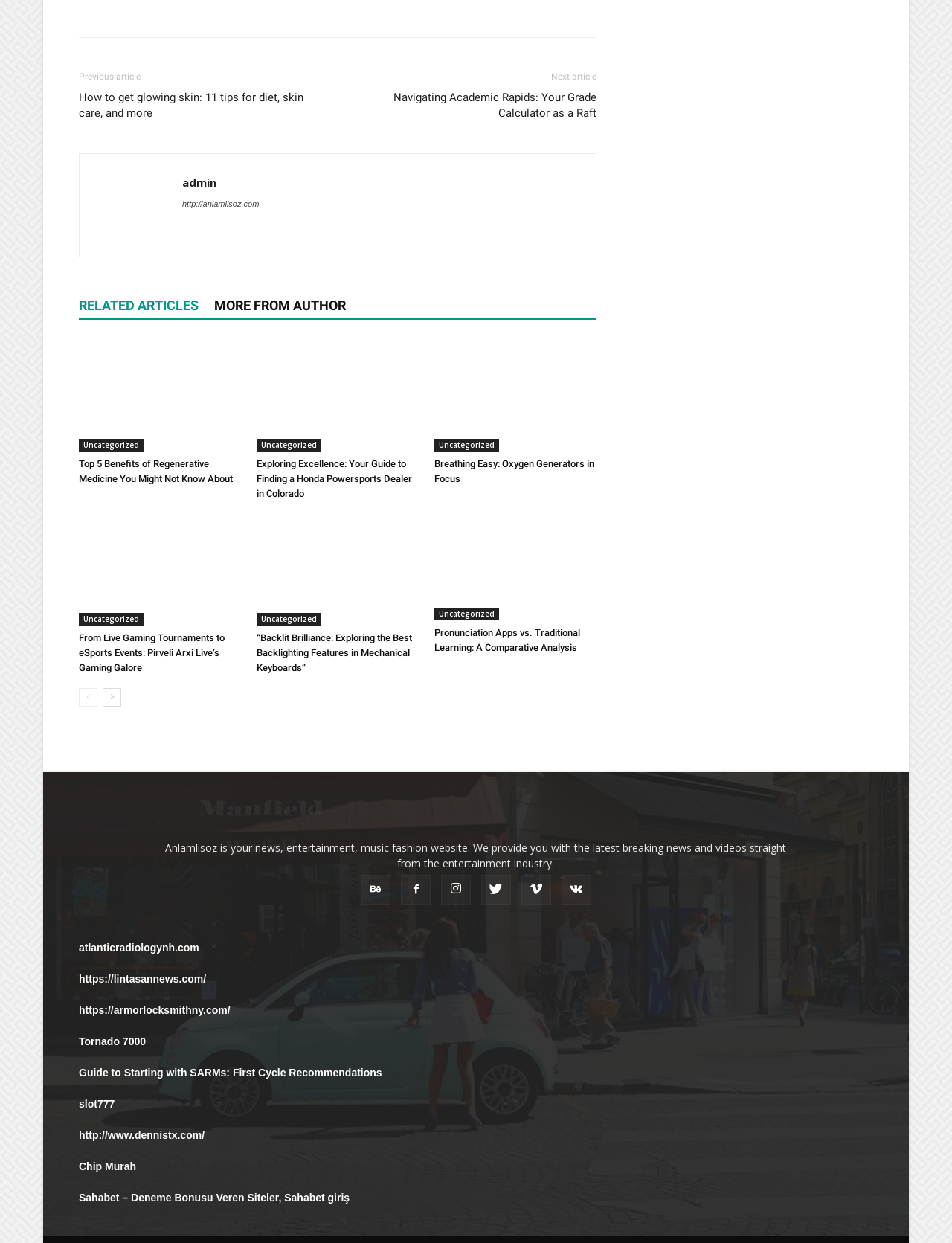Please answer the following question using a single word or phrase: 
How many social media links are present in the footer?

6